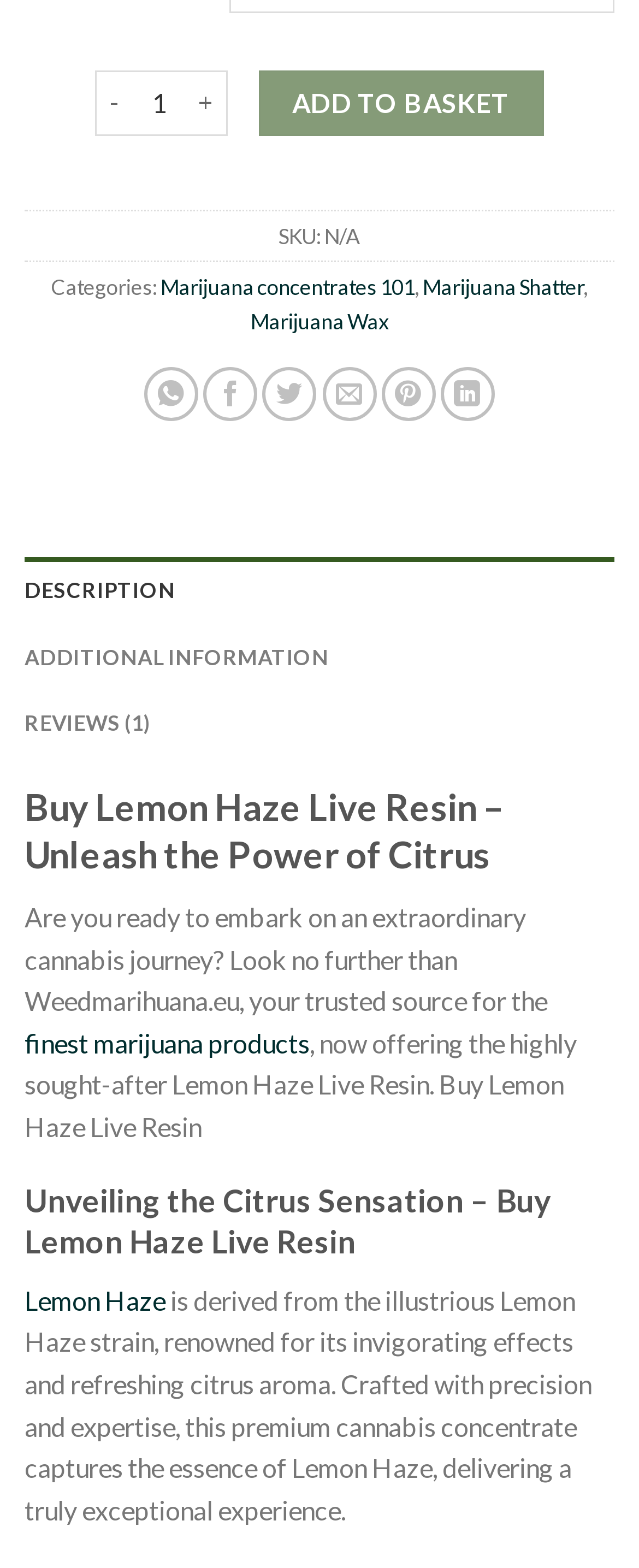Given the element description, predict the bounding box coordinates in the format (top-left x, top-left y, bottom-right x, bottom-right y). Make sure all values are between 0 and 1. Here is the element description: finest marijuana products

[0.038, 0.655, 0.485, 0.675]